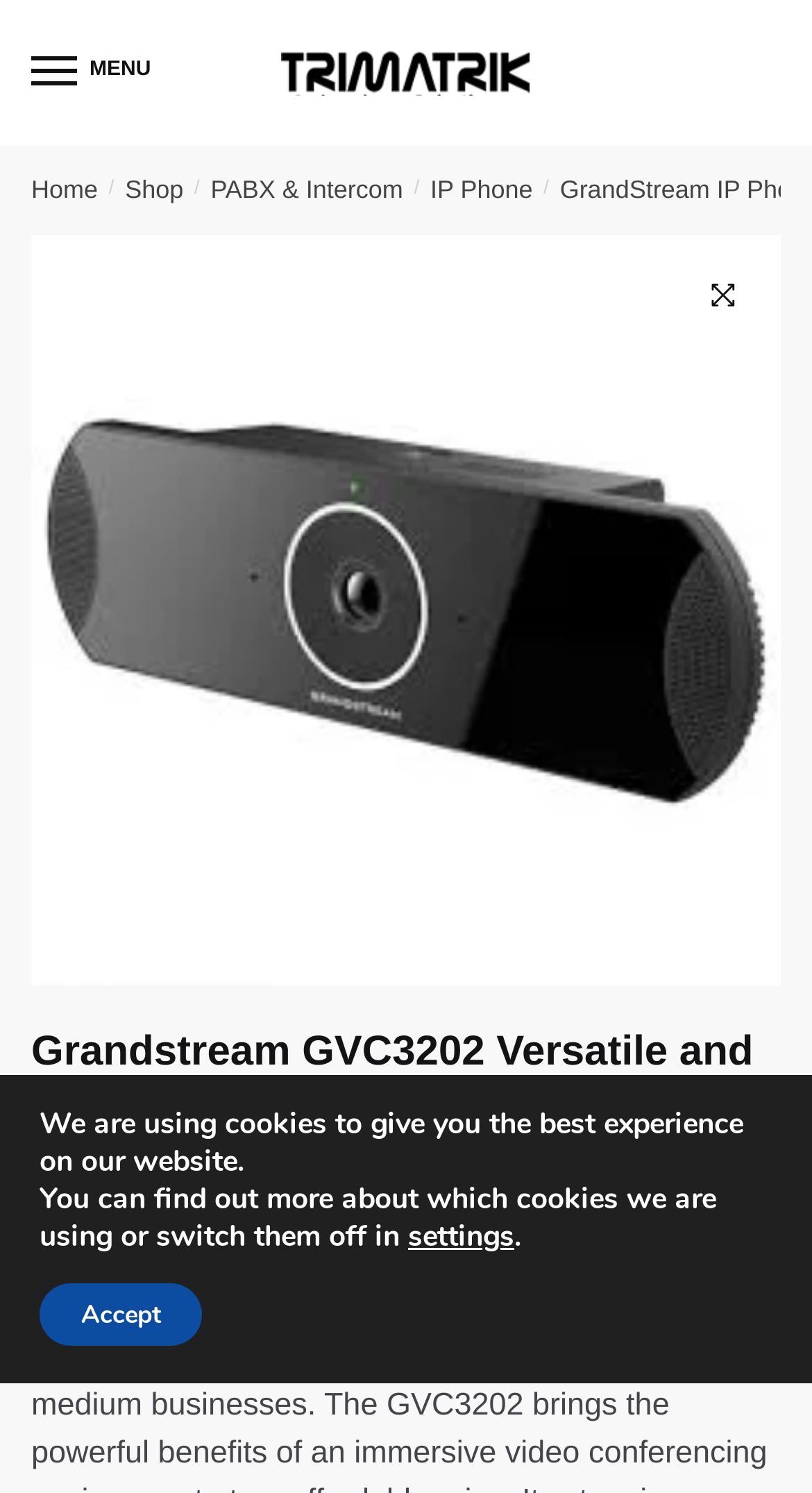Can you determine the bounding box coordinates of the area that needs to be clicked to fulfill the following instruction: "View 'GUIs'"?

None